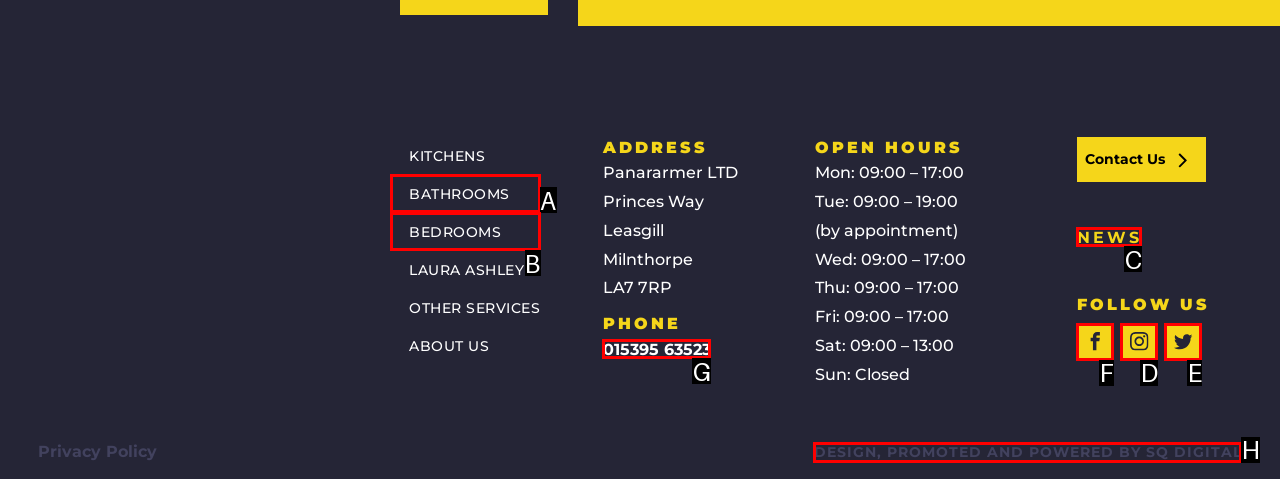Identify the correct option to click in order to complete this task: Visit our Facebook
Answer with the letter of the chosen option directly.

F